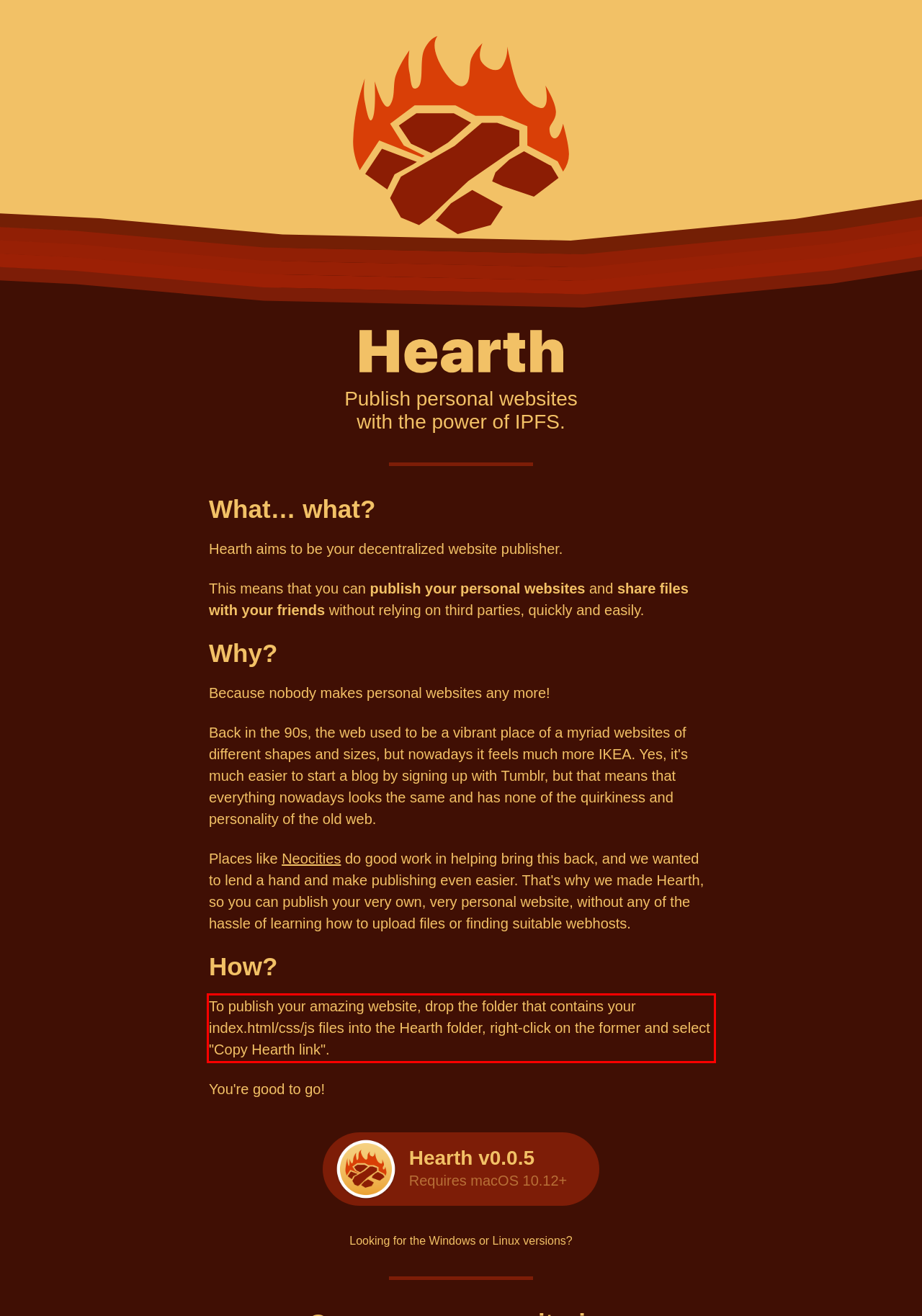You have a screenshot of a webpage with a red bounding box. Identify and extract the text content located inside the red bounding box.

To publish your amazing website, drop the folder that contains your index.html/css/js files into the Hearth folder, right-click on the former and select "Copy Hearth link".